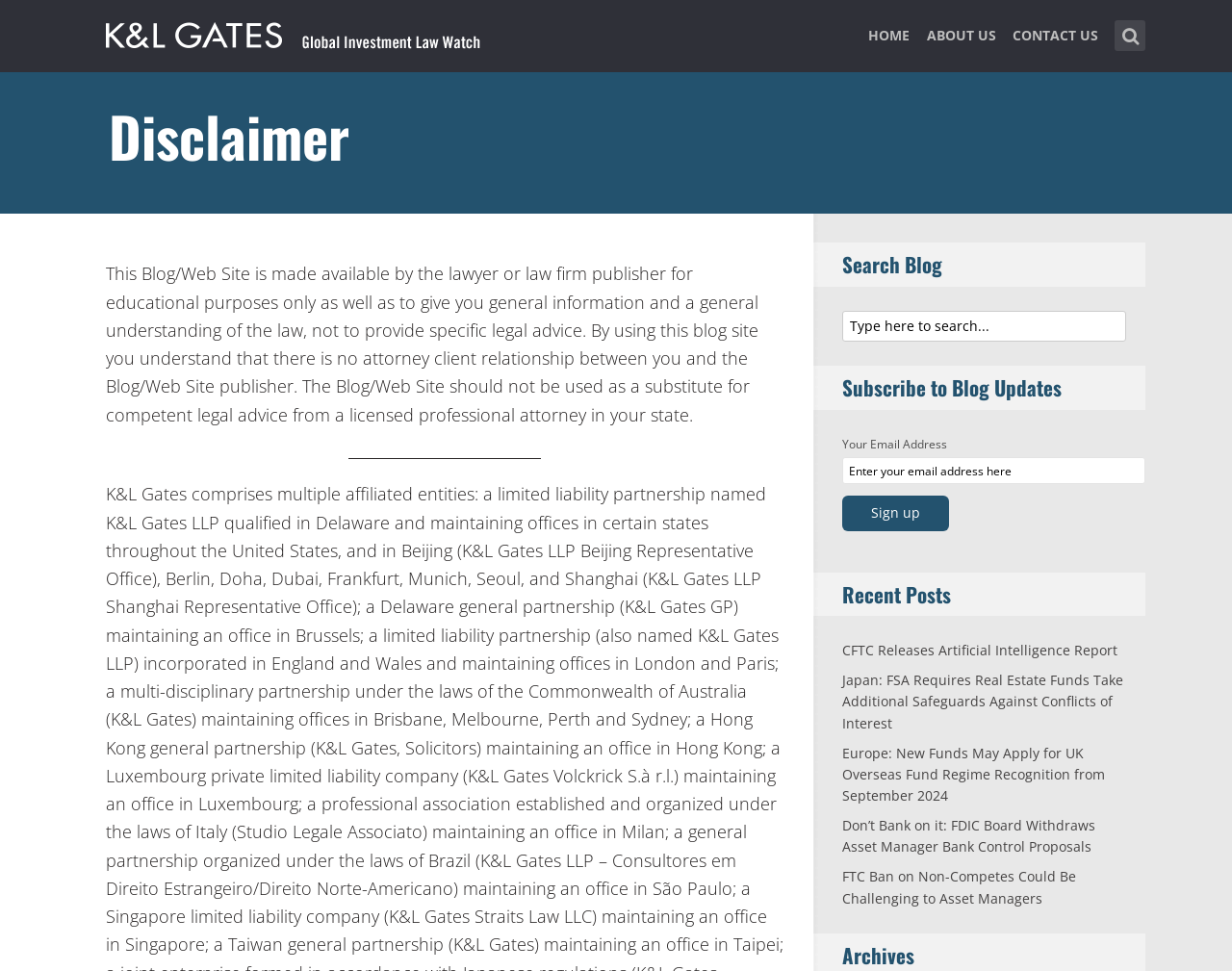Locate the bounding box coordinates of the area that needs to be clicked to fulfill the following instruction: "View recent posts". The coordinates should be in the format of four float numbers between 0 and 1, namely [left, top, right, bottom].

[0.684, 0.66, 0.907, 0.679]